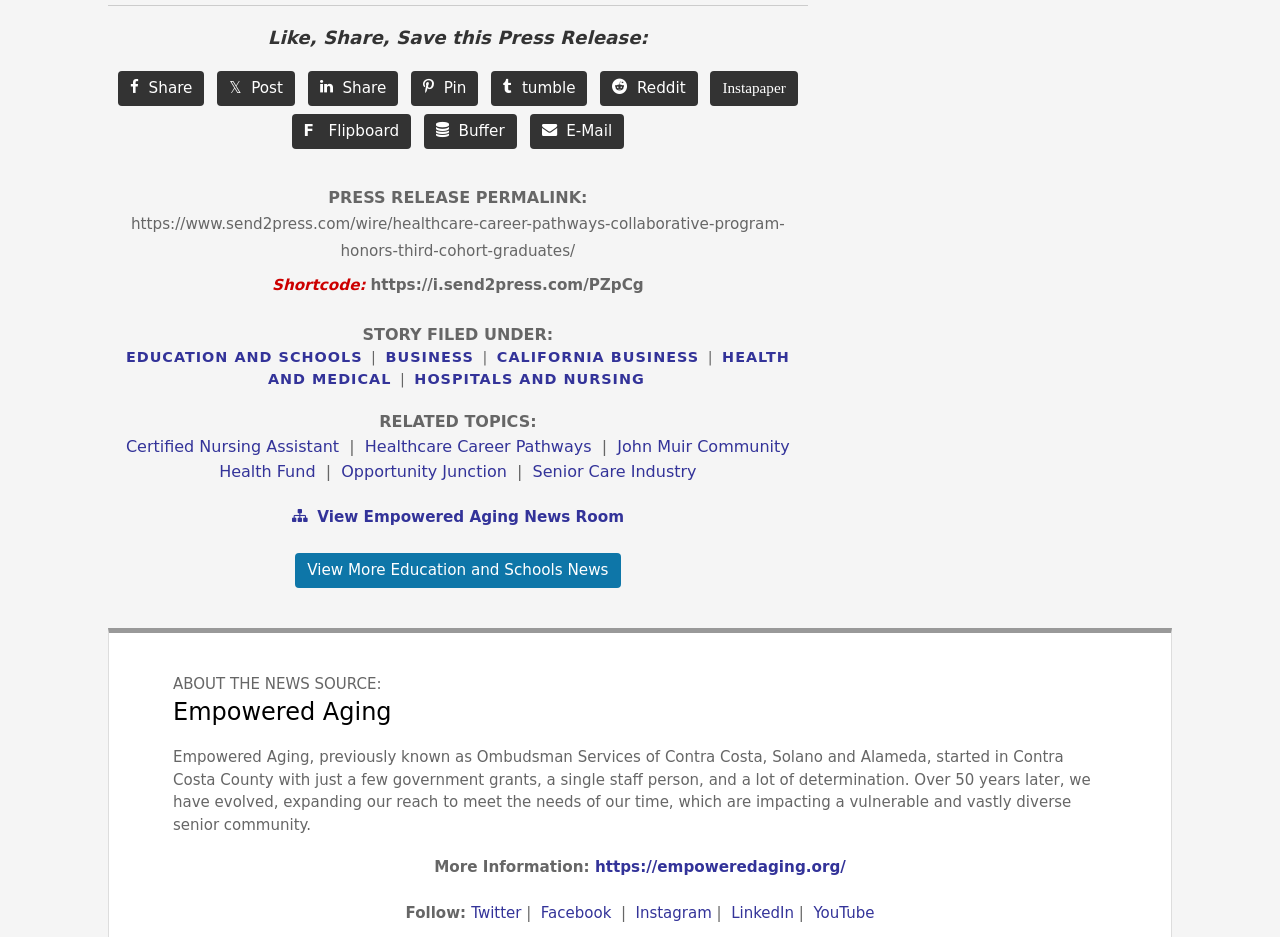Given the webpage screenshot and the description, determine the bounding box coordinates (top-left x, top-left y, bottom-right x, bottom-right y) that define the location of the UI element matching this description: View Empowered Aging News Room

[0.228, 0.542, 0.487, 0.562]